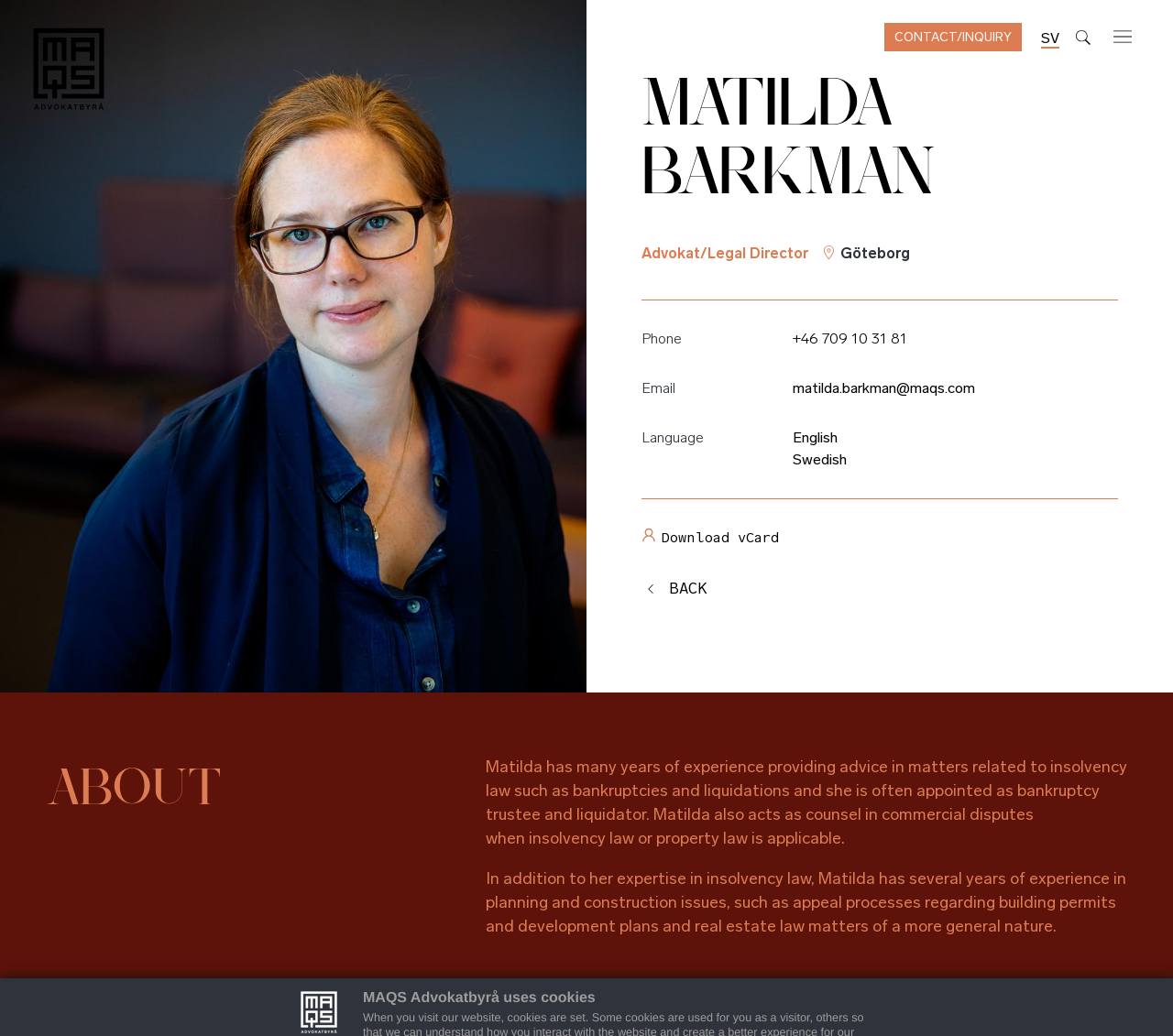How can you contact Matilda?
Using the details shown in the screenshot, provide a comprehensive answer to the question.

The webpage provides Matilda's contact information, including her phone number and email address, which can be used to contact her.